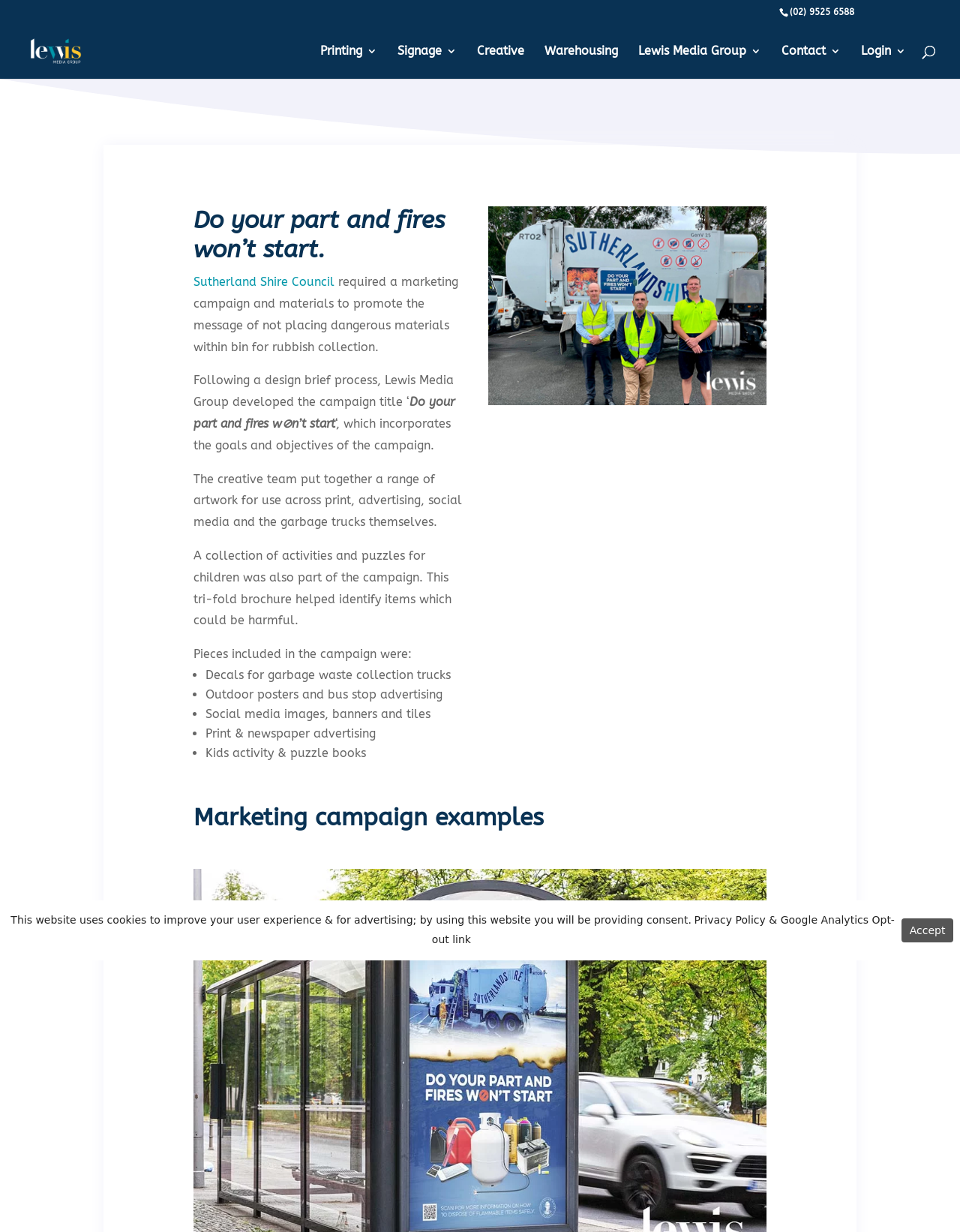Carefully examine the image and provide an in-depth answer to the question: How many types of artwork were created for the campaign?

I counted the list of artwork types created for the campaign, which includes decals for garbage waste collection trucks, outdoor posters and bus stop advertising, social media images, banners and tiles, print & newspaper advertising, and kids activity & puzzle books.